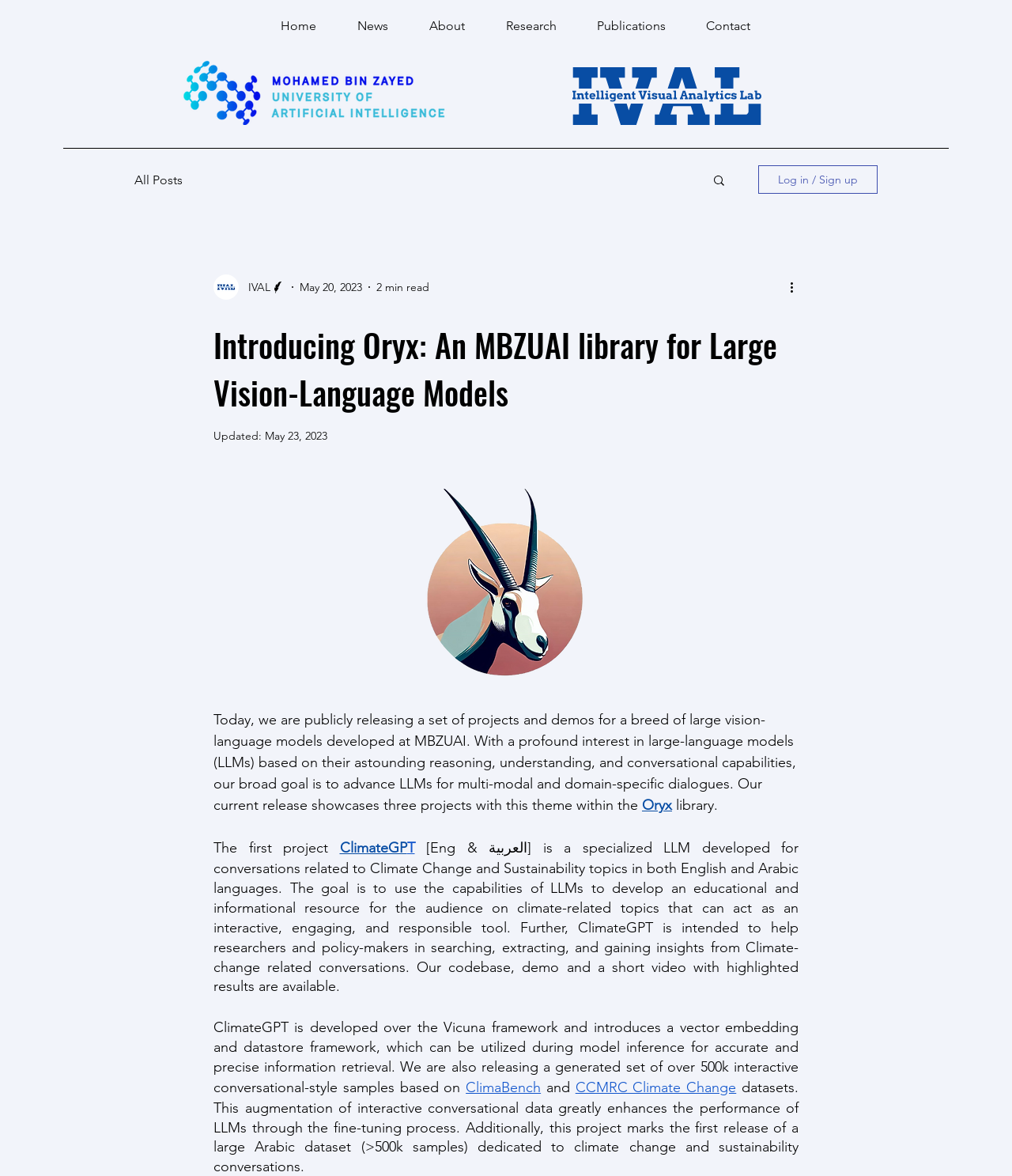What is the name of the framework used in ClimateGPT? Observe the screenshot and provide a one-word or short phrase answer.

Vicuna